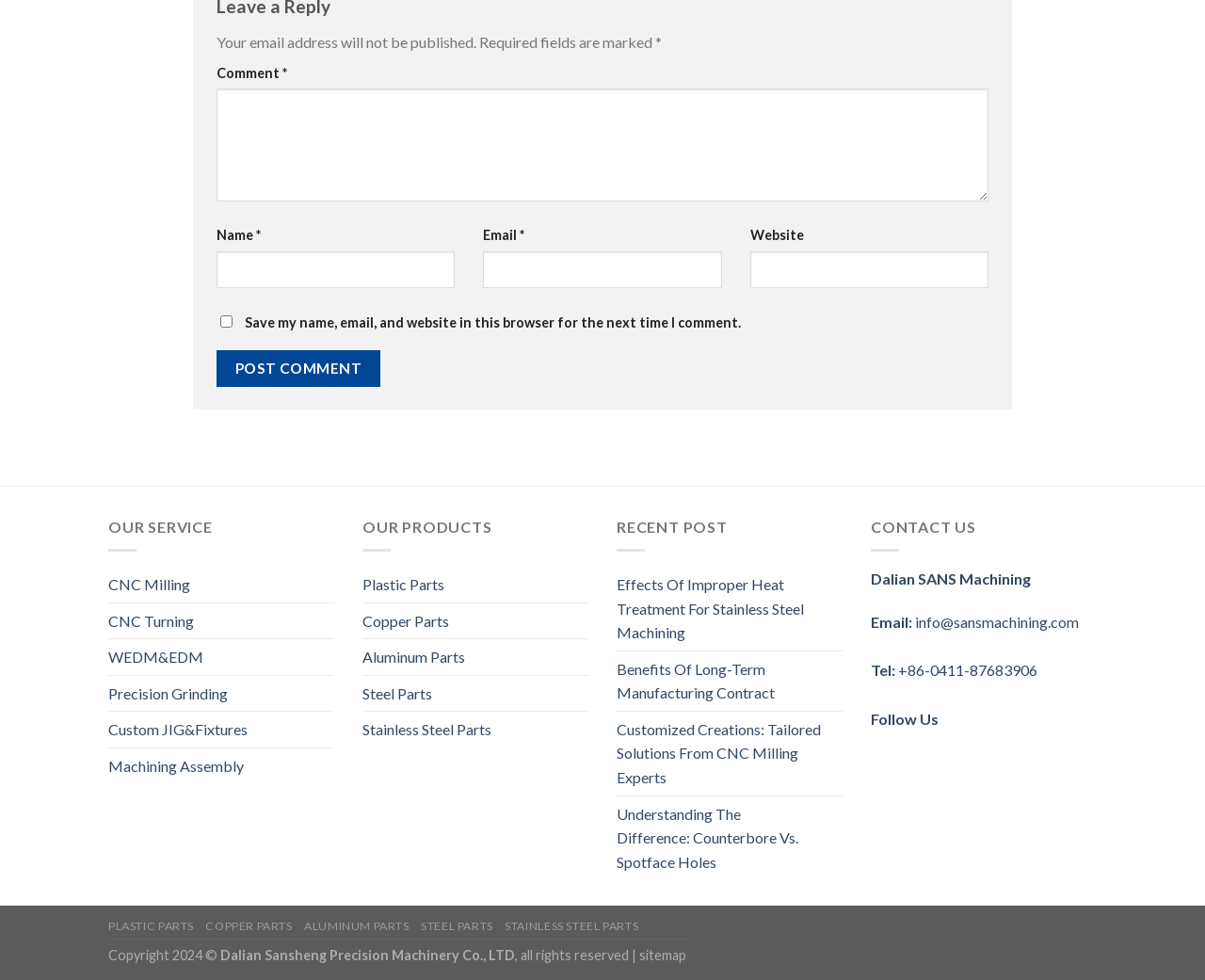Locate the bounding box coordinates of the clickable area needed to fulfill the instruction: "Click the Post Comment button".

[0.18, 0.358, 0.315, 0.395]